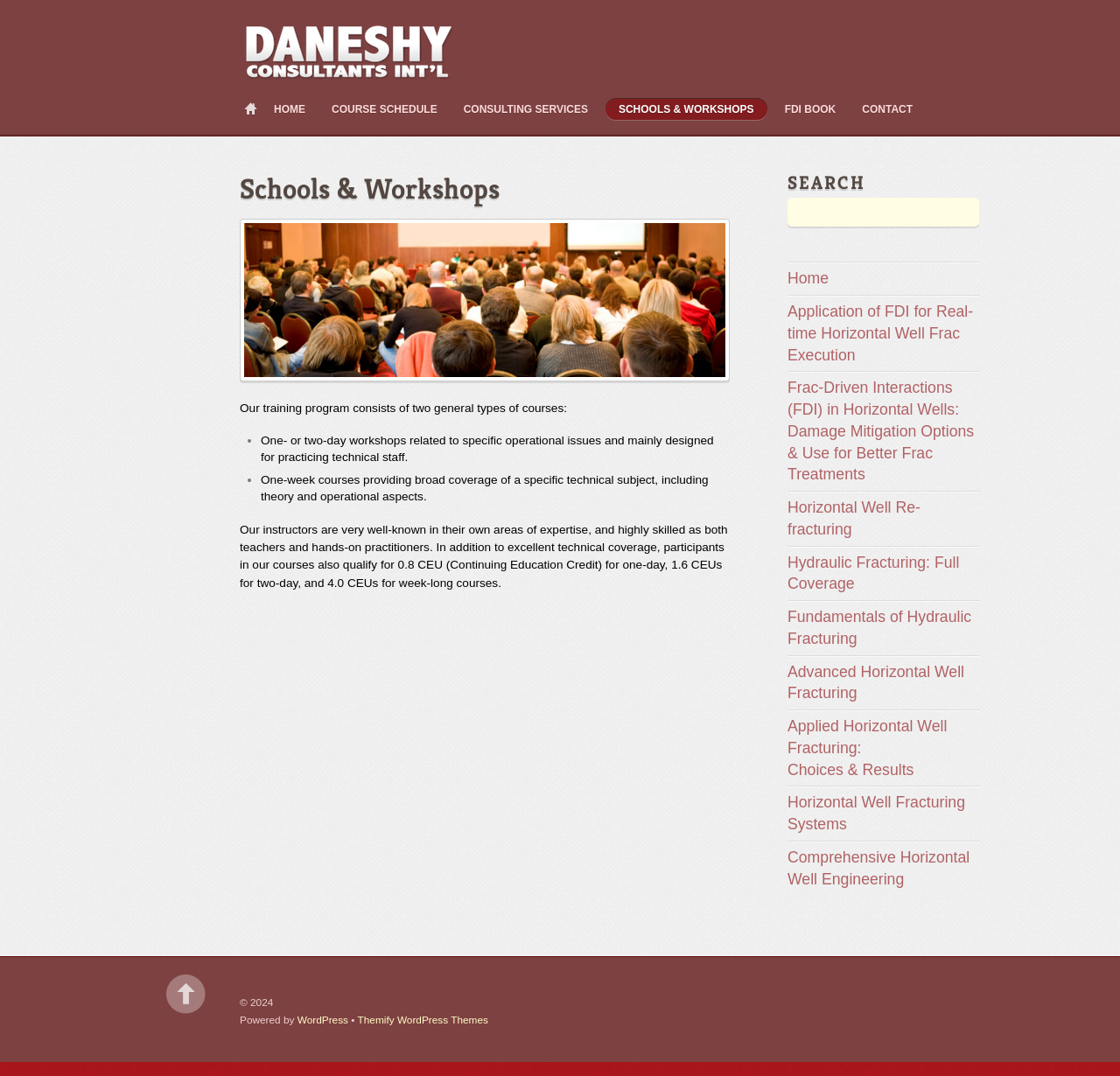Answer the following query with a single word or phrase:
What is the copyright year of the webpage?

2024